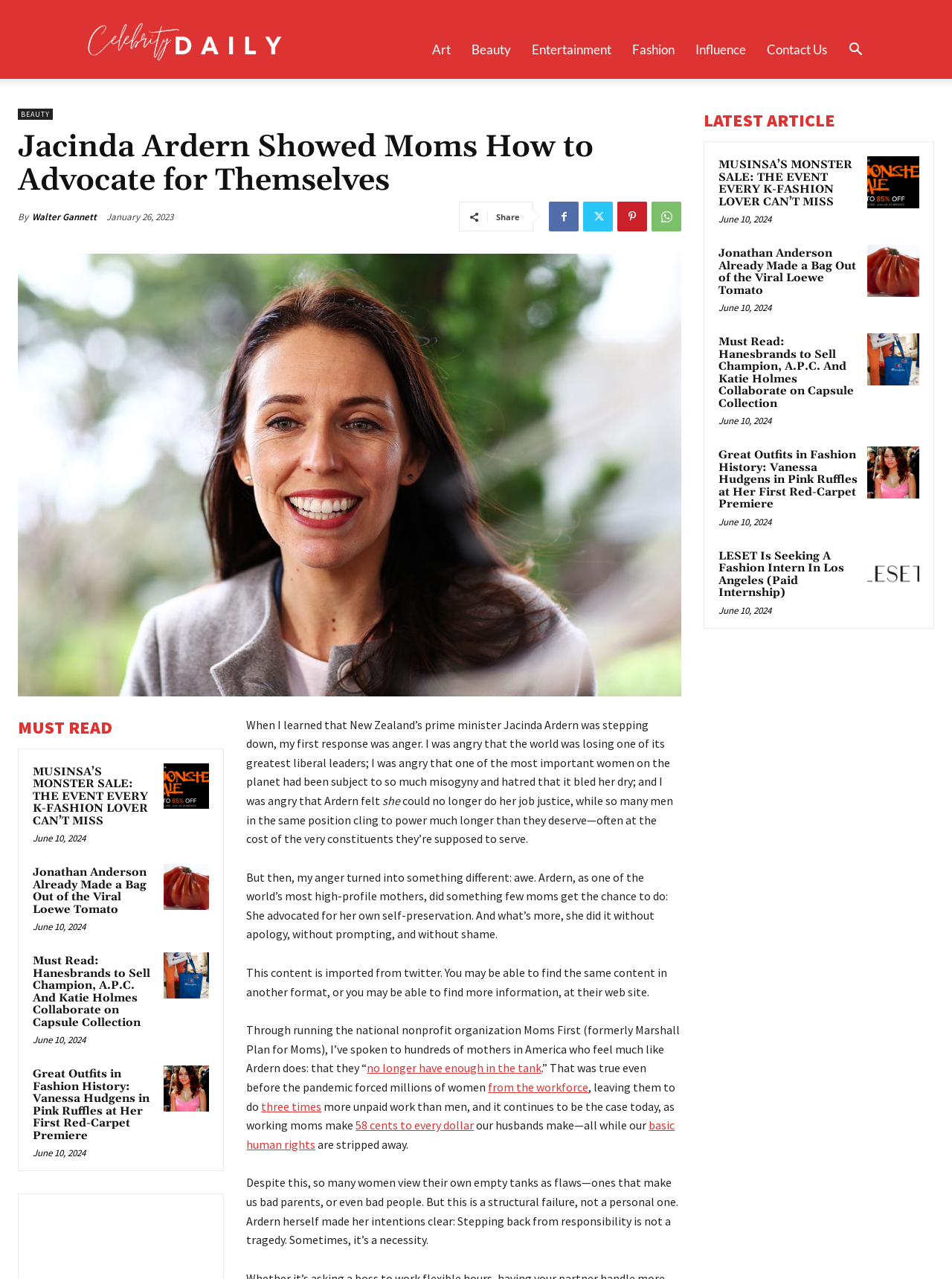Locate the bounding box coordinates of the area where you should click to accomplish the instruction: "Share the article".

[0.521, 0.165, 0.546, 0.174]